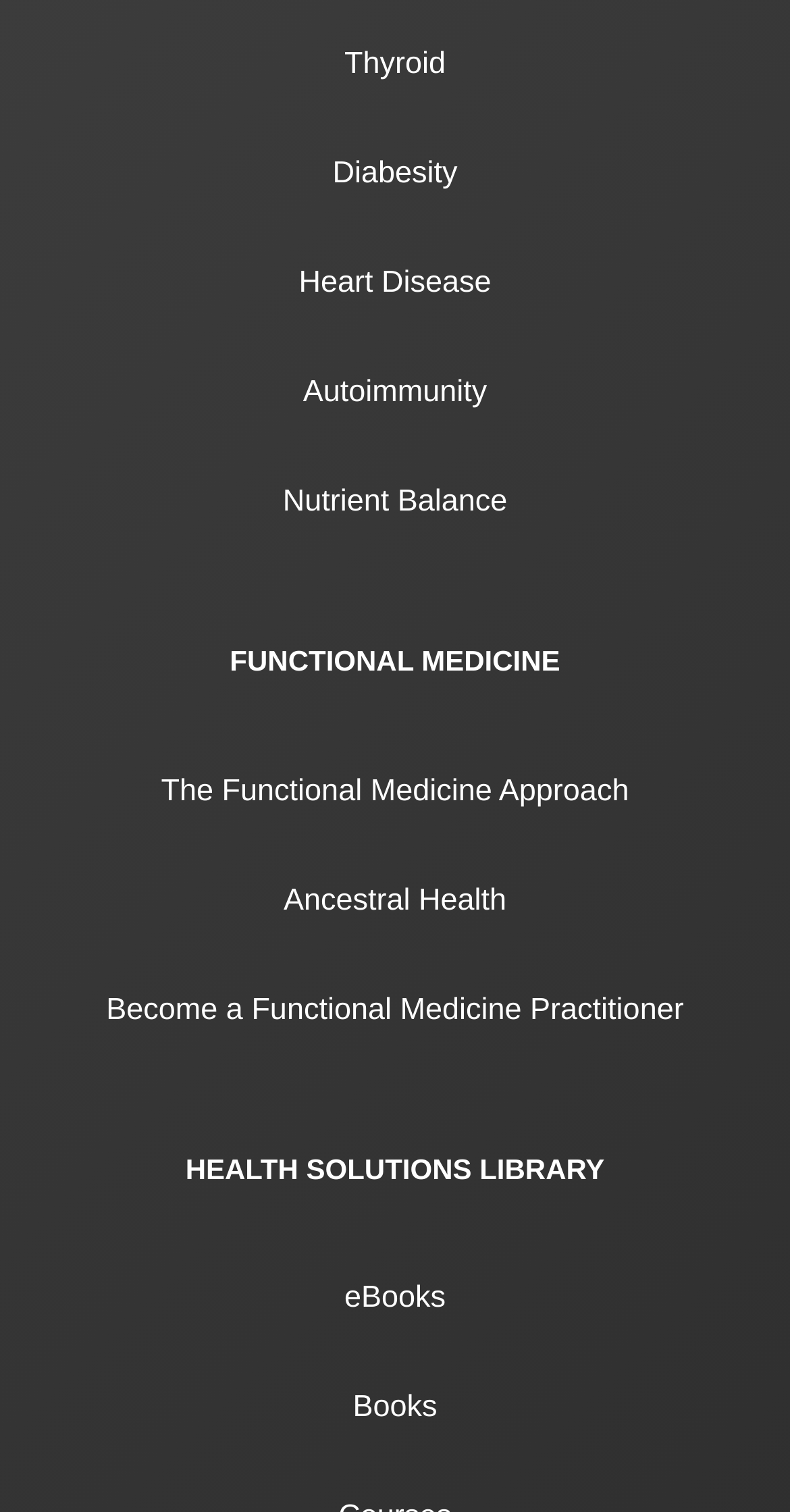Determine the bounding box coordinates of the target area to click to execute the following instruction: "Click on Thyroid."

[0.081, 0.007, 0.919, 0.079]